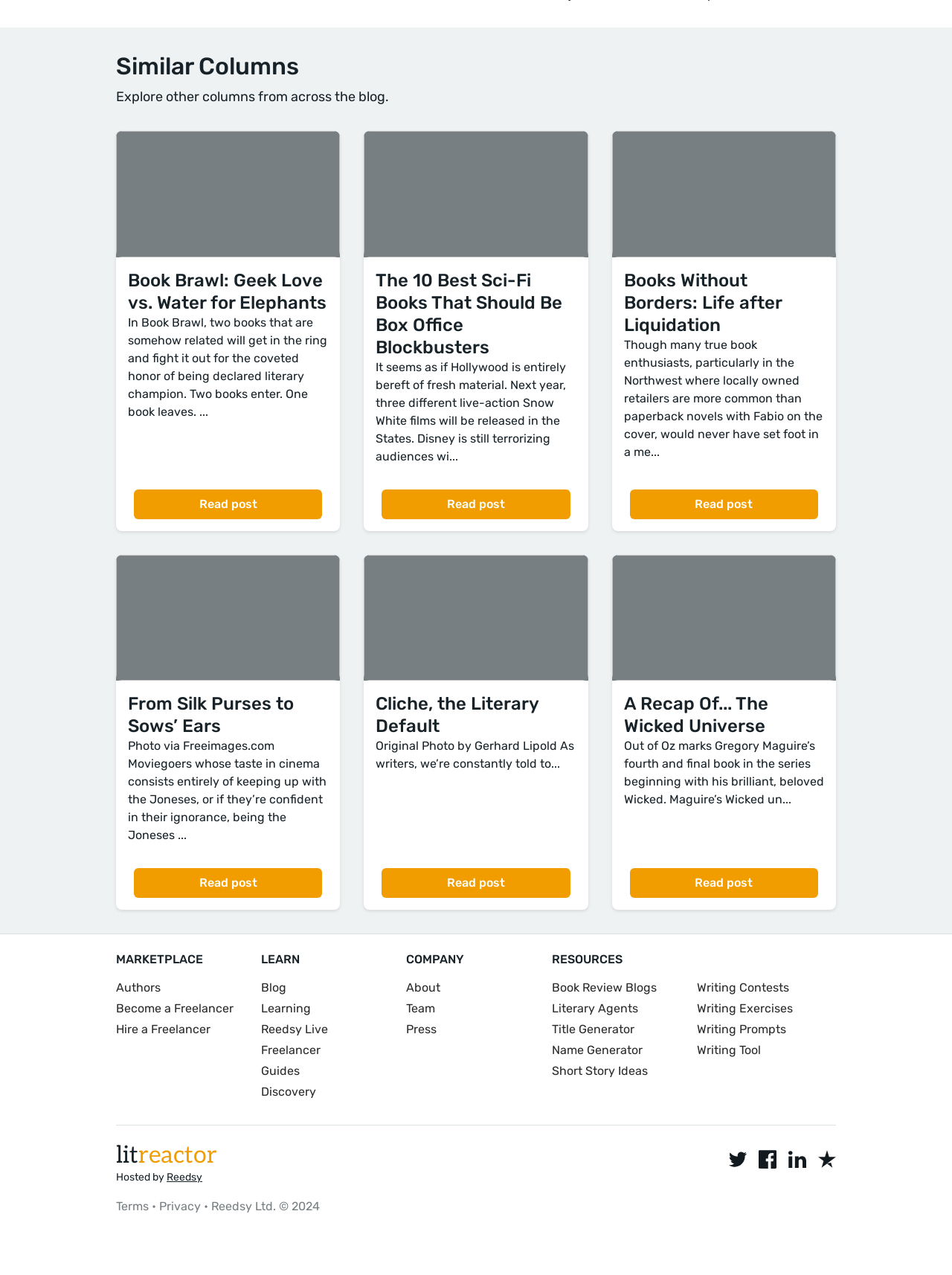What is the category of the blog post 'Book Brawl: Geek Love vs. Water for Elephants'?
Please use the image to deliver a detailed and complete answer.

The blog post 'Book Brawl: Geek Love vs. Water for Elephants' is categorized under 'Book Brawl' as it is a heading within the blog post, indicating that it is a part of a series or category of blog posts.